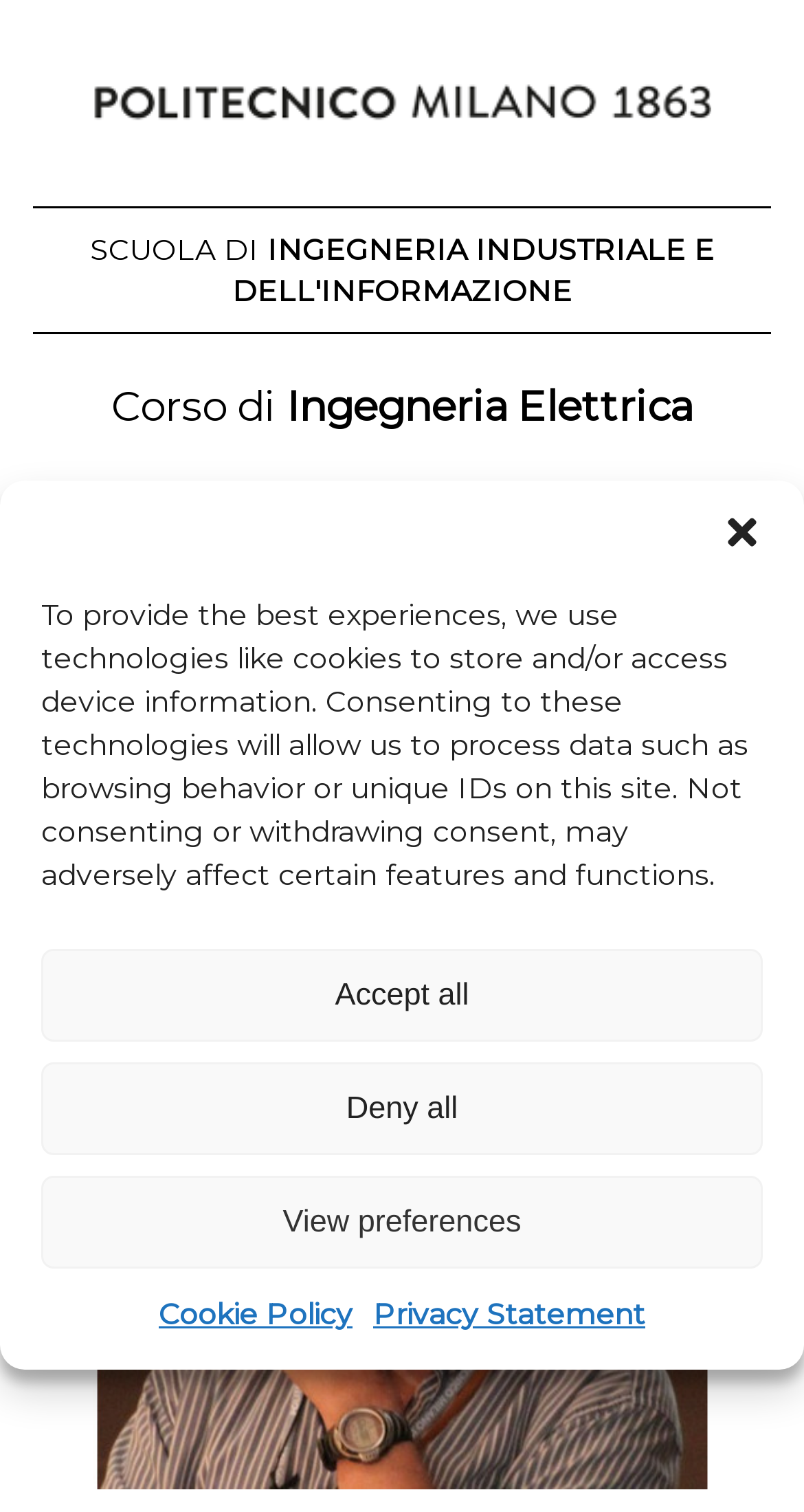Write a detailed summary of the webpage, including text, images, and layout.

The webpage is about Giancarlo Storti Gajani, specifically focused on Ingegneria Elettrica (Electrical Engineering). At the top, there is a dialog box for managing cookie consent, which takes up most of the width and about half of the height of the page. This dialog box contains a message explaining the use of cookies and technologies to store and access device information. There are four buttons within the dialog box: "Close dialog", "Accept all", "Deny all", and "View preferences". Additionally, there are two links, "Cookie Policy" and "Privacy Statement", located at the bottom of the dialog box.

Below the dialog box, there is a horizontal section with a link to "Ingegneria Elettrica" and an image with the same name, which takes up most of the width. Underneath, there are three more links: "SCUOLA DI INGEGNERIA INDUSTRIALE E DELL'INFORMAZIONE", "Corso di Ingegneria Elettrica", and an unnamed link.

Further down, there is a heading section with the name "Giancarlo Storti Gajani" in a larger font size. Within this section, there is a subheading with an unnamed link.